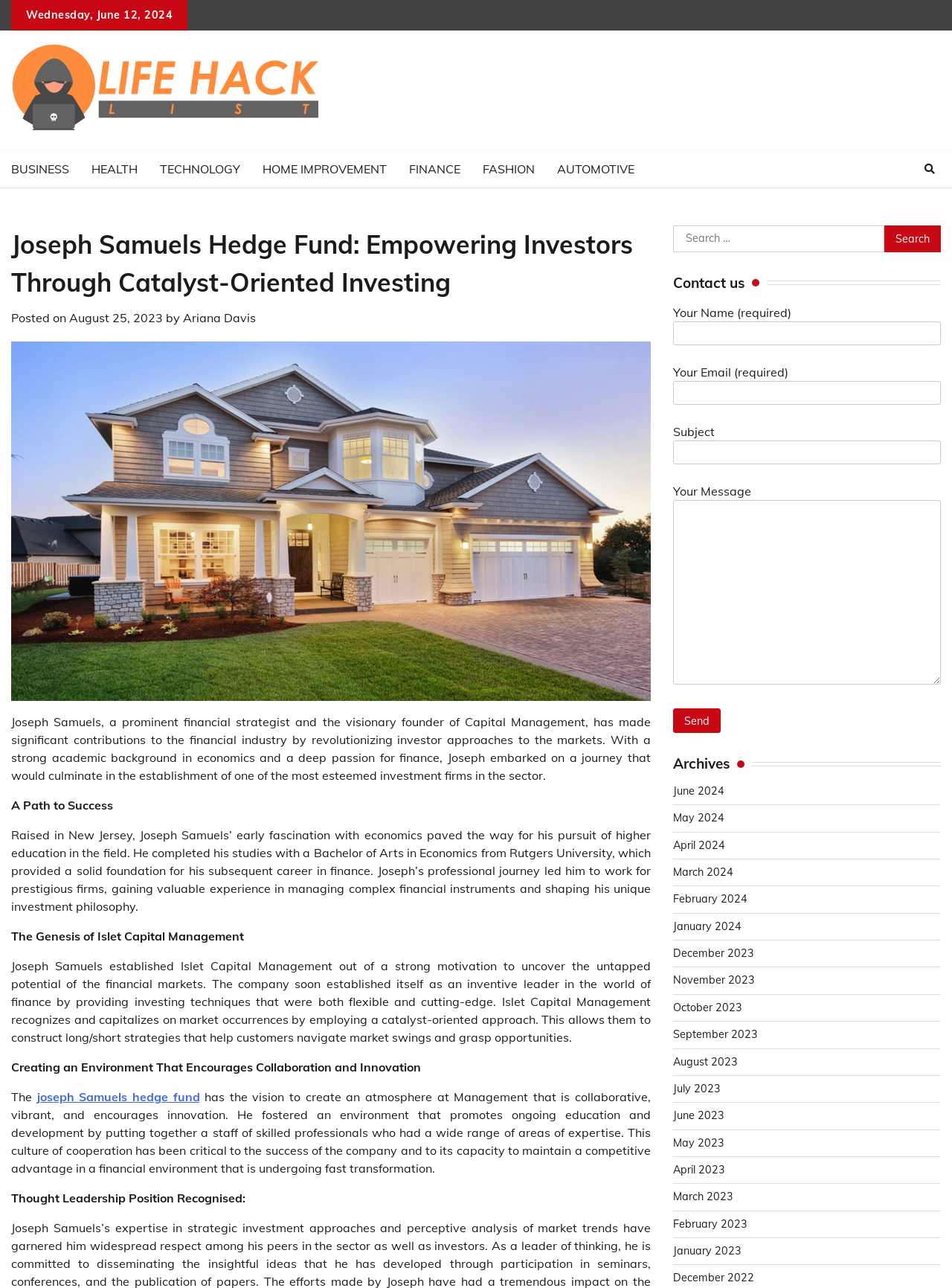Offer a detailed account of what is visible on the webpage.

This webpage is about Joseph Samuels, a prominent financial strategist and the founder of Capital Management. At the top of the page, there is a header section with a date "Wednesday, June 12, 2024" and a link to "Life Hacks List" accompanied by an image. Below this, there are several links to different categories such as "BUSINESS", "HEALTH", "TECHNOLOGY", and others.

The main content of the page is divided into several sections. The first section has a heading "Joseph Samuels Hedge Fund: Empowering Investors Through Catalyst-Oriented Investing" and a subheading "Posted on August 25, 2023" by Ariana Davis. This section provides a brief introduction to Joseph Samuels and his contributions to the financial industry.

The next section is titled "A Path to Success" and describes Joseph Samuels' early life, education, and career in finance. This is followed by another section titled "The Genesis of Islet Capital Management" which explains how Joseph Samuels established his company and its unique investment philosophy.

The subsequent sections provide more information about Islet Capital Management, including its approach to investing, its collaborative work environment, and its recognition as a thought leader in the financial industry.

On the right side of the page, there is a search bar with a button labeled "Search". Below this, there is a "Contact us" section with a form that allows users to send a message to the company. The form includes fields for the user's name, email, subject, and message.

Further down, there is an "Archives" section that lists links to previous months, from June 2024 to December 2022.